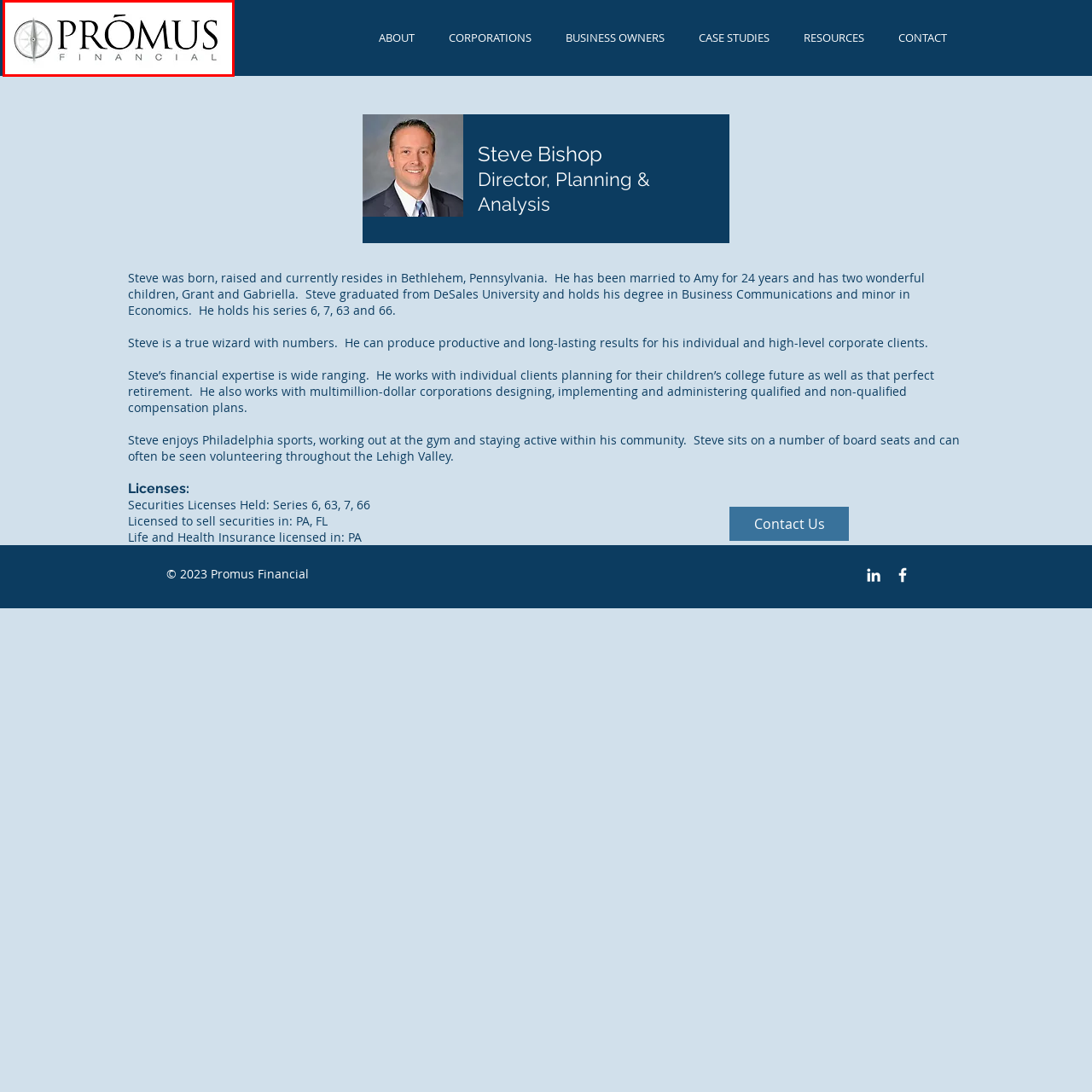Focus on the section encased in the red border, What is the font style of the company name? Give your response as a single word or phrase.

Sophisticated